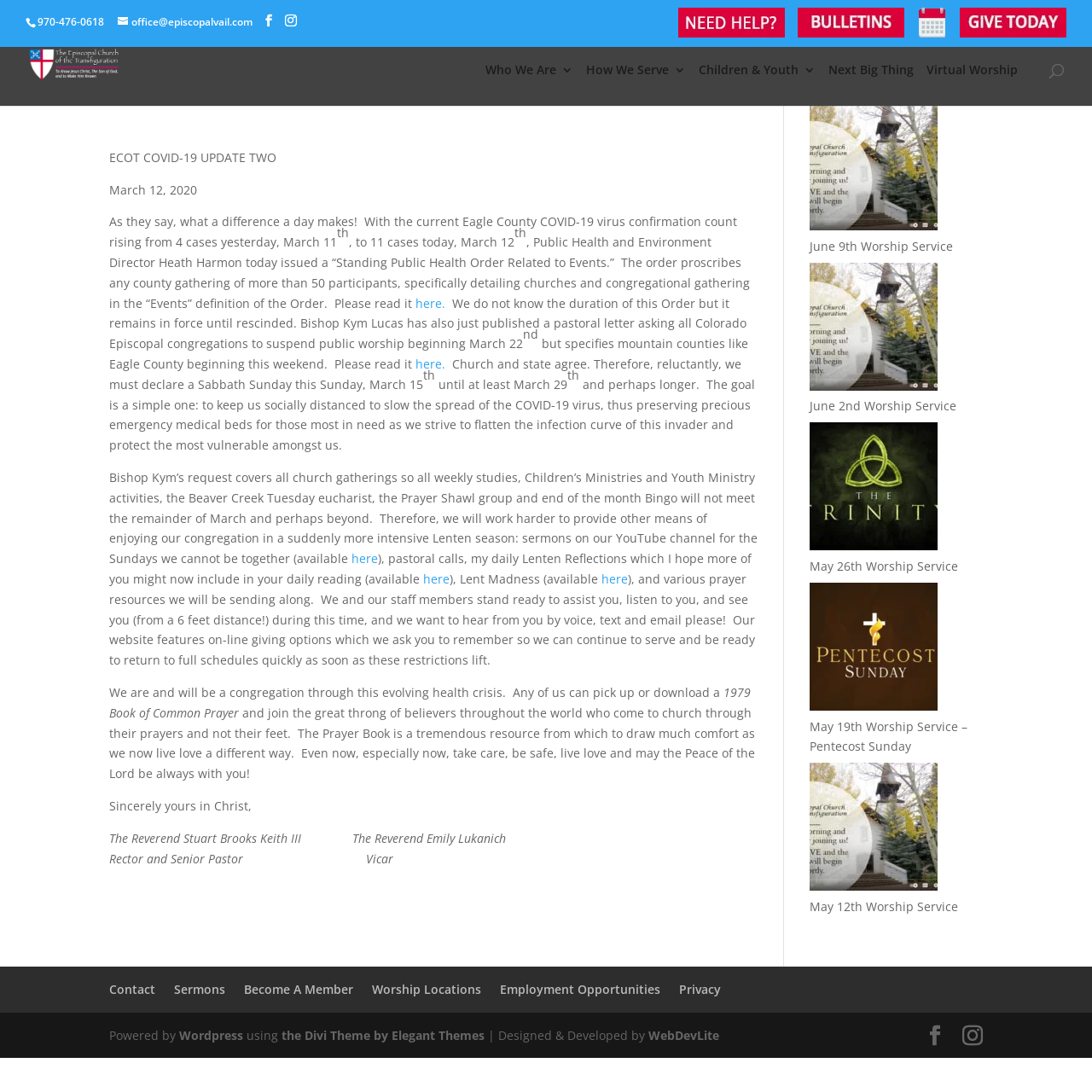What is the title of the article on the webpage?
Based on the screenshot, respond with a single word or phrase.

COVID-19 Update #2